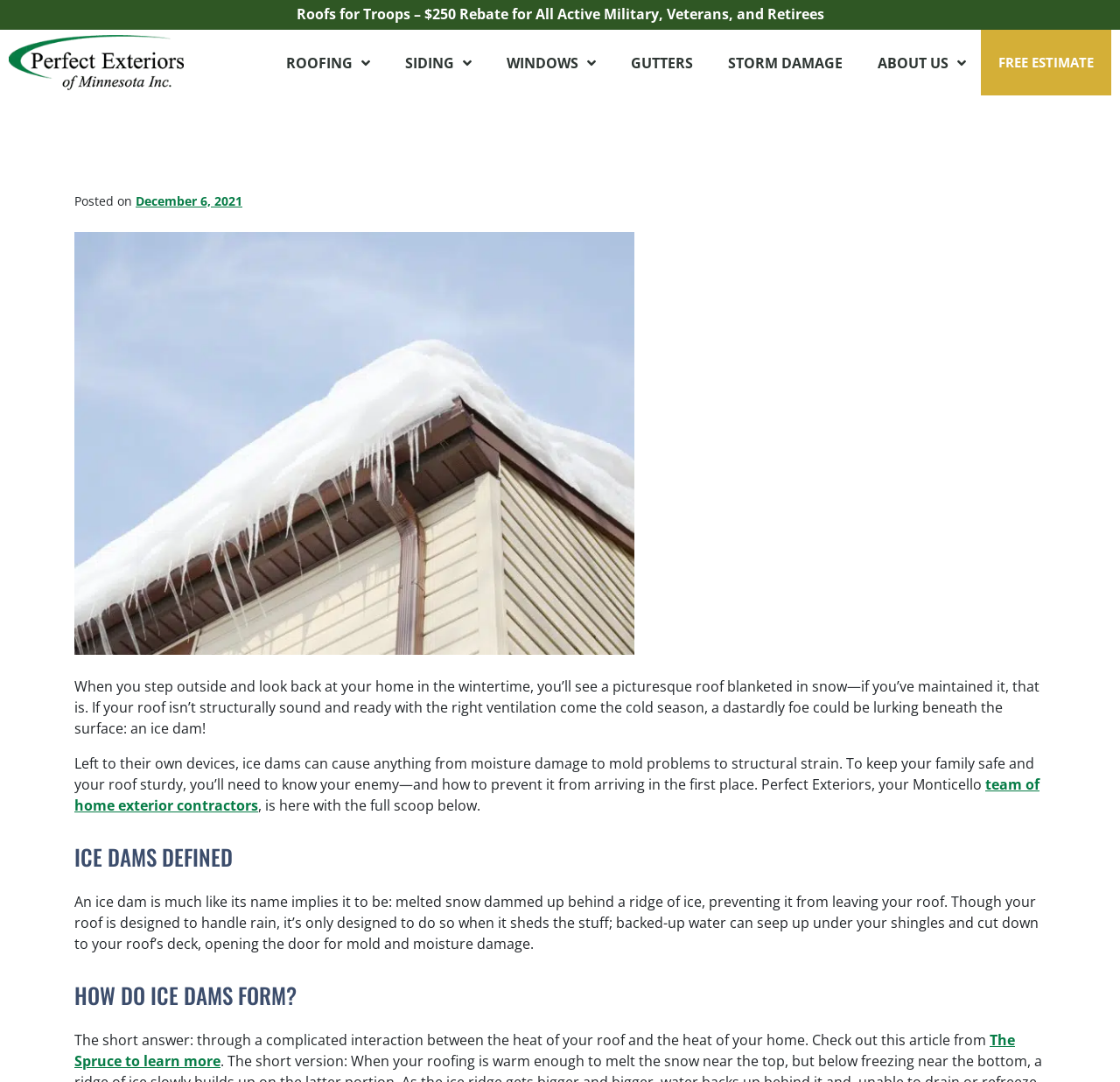Identify the bounding box coordinates of the area you need to click to perform the following instruction: "Click the 'The Spruce to learn more' link".

[0.066, 0.952, 0.906, 0.989]